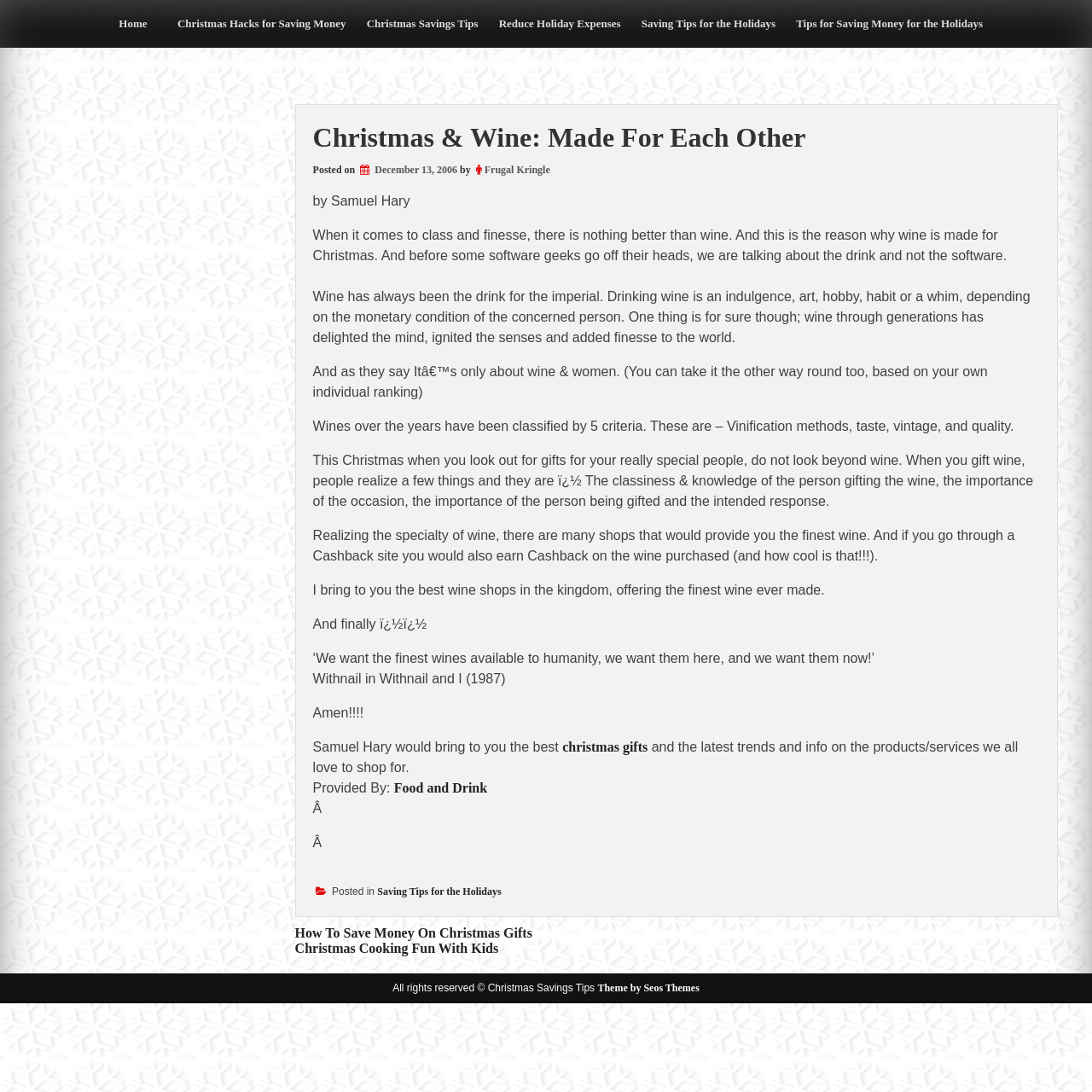Generate a comprehensive caption for the webpage you are viewing.

This webpage is about Christmas and wine, with a focus on saving money during the holiday season. At the top of the page, there are five links to related articles, including "Christmas Hacks for Saving Money" and "Tips for Saving Money for the Holidays". 

Below these links, the main content of the page begins, which is an article about the connection between Christmas and wine. The article is divided into several paragraphs, with headings and subheadings. The text discusses the class and finesse associated with wine, its history, and its classification criteria. 

The article also touches on the idea of gifting wine during Christmas, highlighting its significance and the importance of the occasion. Additionally, it mentions the availability of cashback offers on wine purchases through certain websites.

Towards the end of the article, there are quotes from a movie and a statement about the author's intention to provide information on the best wine shops. The article concludes with a mention of the author's name and a link to "Christmas gifts".

At the bottom of the page, there is a footer section with a link to "Food and Drink" and a copyright notice. There is also a navigation section with links to related posts, including "How To Save Money On Christmas Gifts" and "Christmas Cooking Fun With Kids".